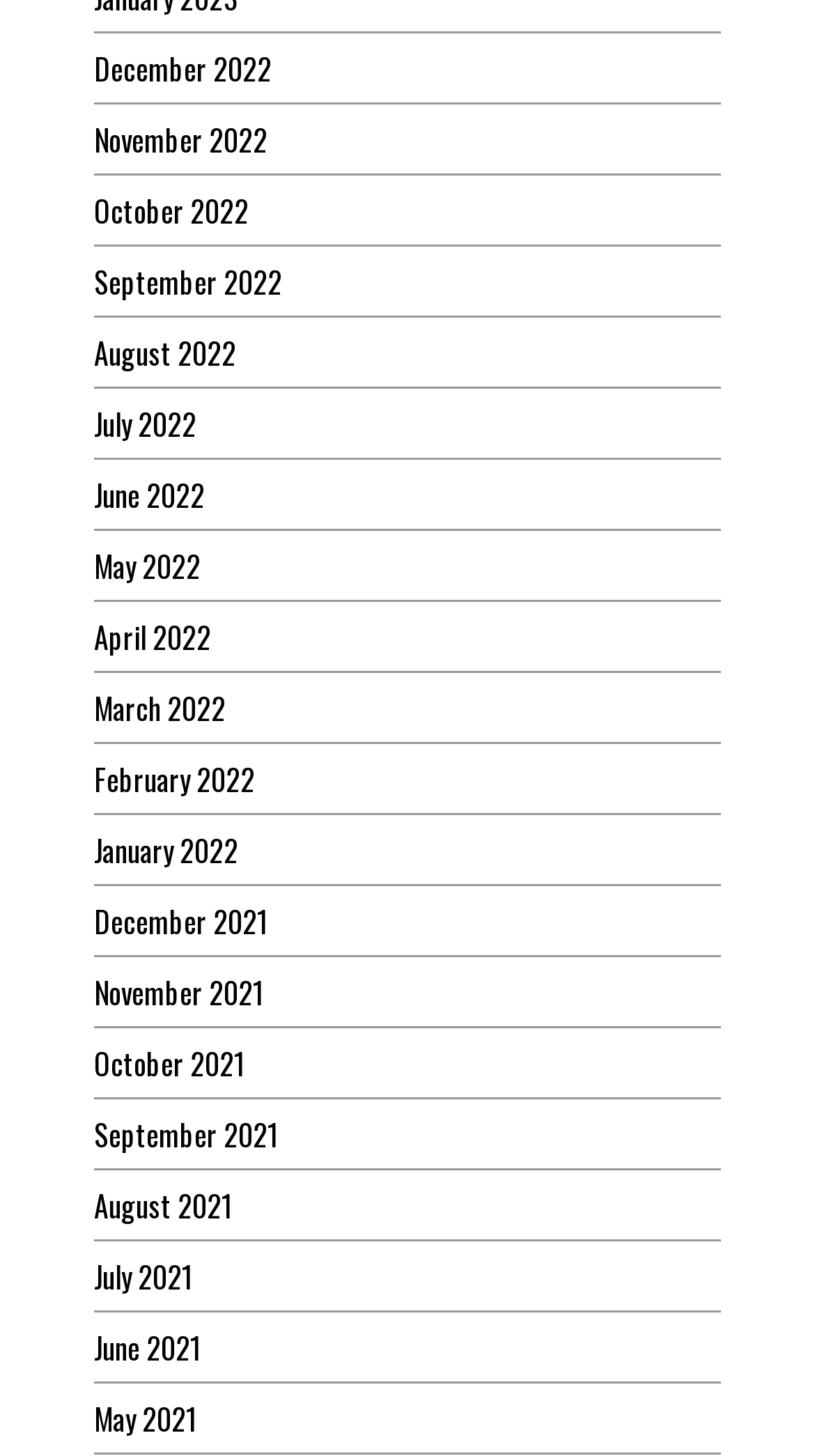What is the earliest month listed on the webpage?
Look at the image and answer the question with a single word or phrase.

May 2021